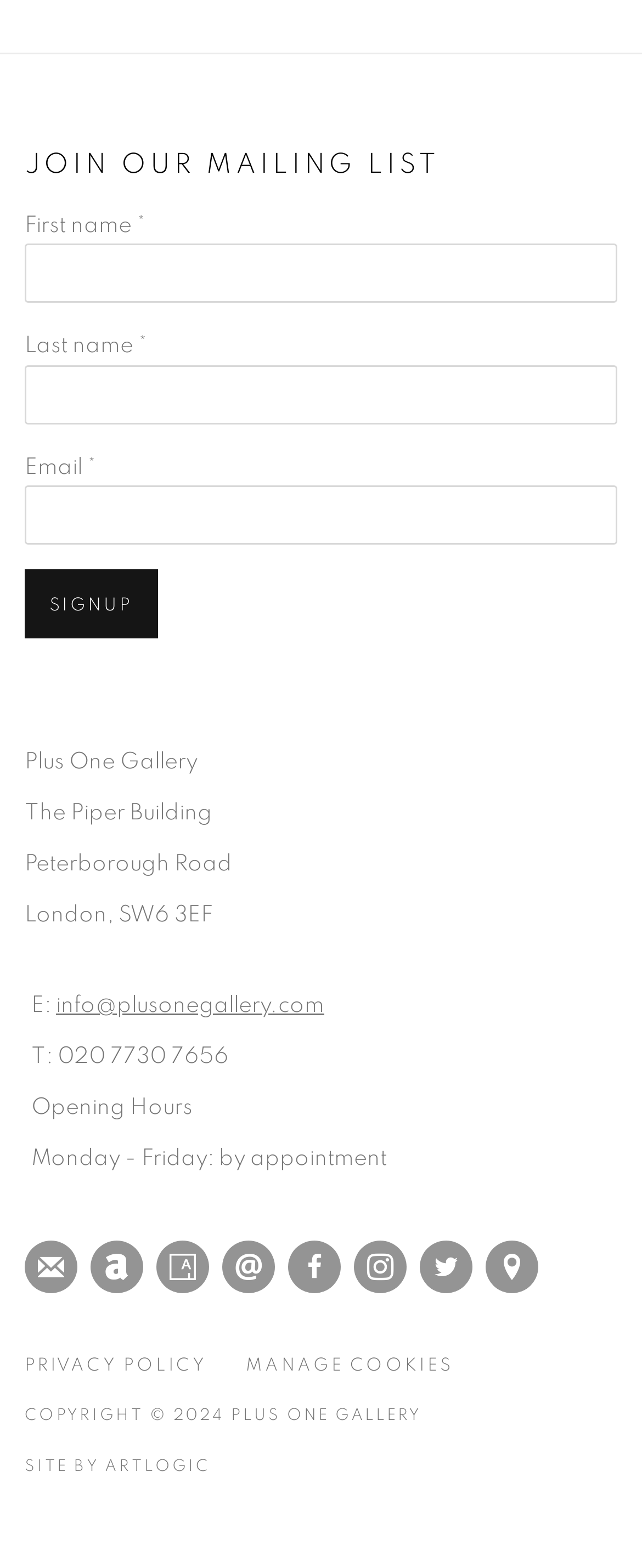Reply to the question with a single word or phrase:
What is the purpose of the 'SIGNUP' button?

To join the mailing list